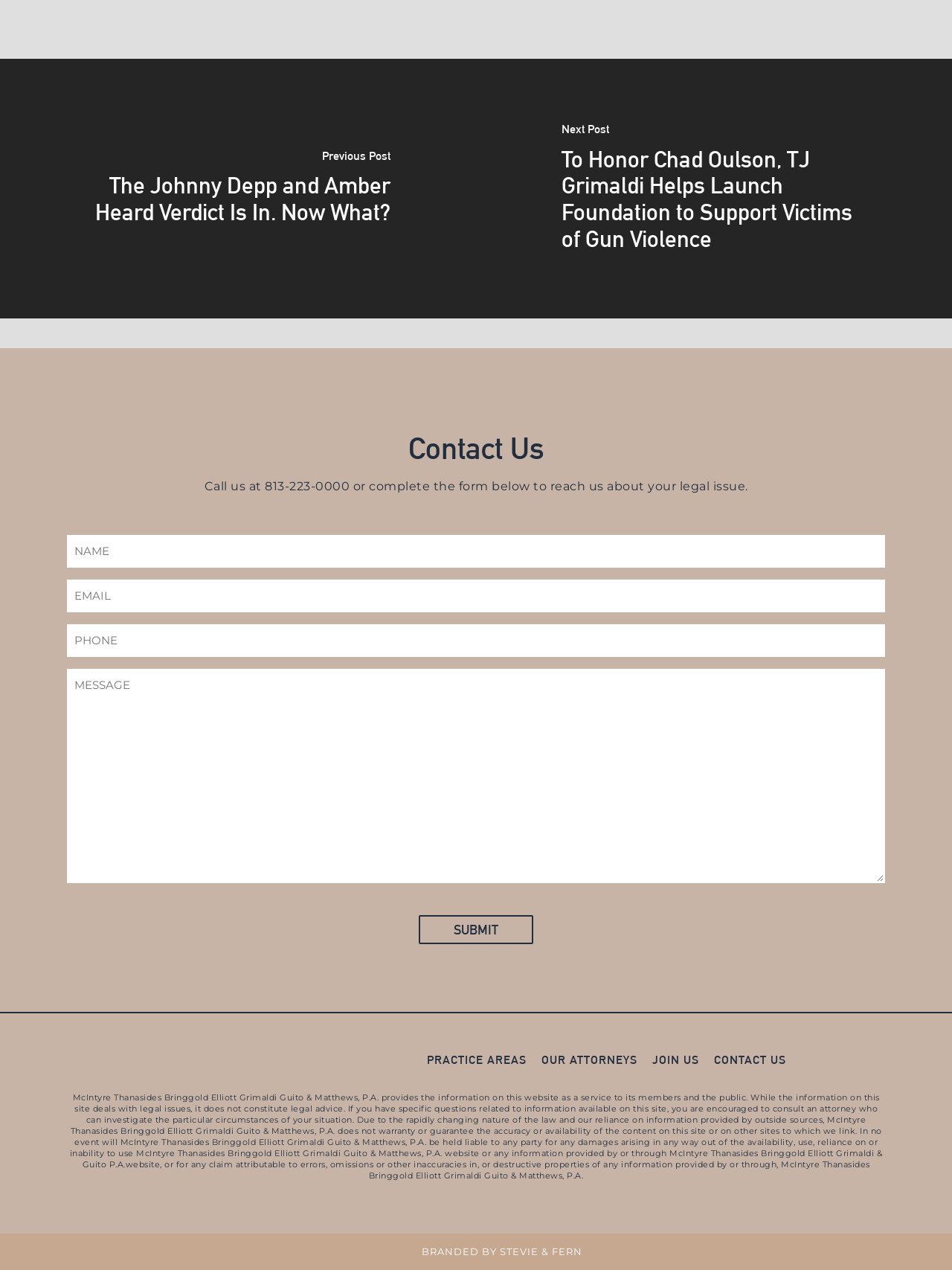What is the button text in the contact form?
Provide an in-depth answer to the question, covering all aspects.

The button text in the contact form is 'Submit', which is used to submit the contact form information to the law firm.